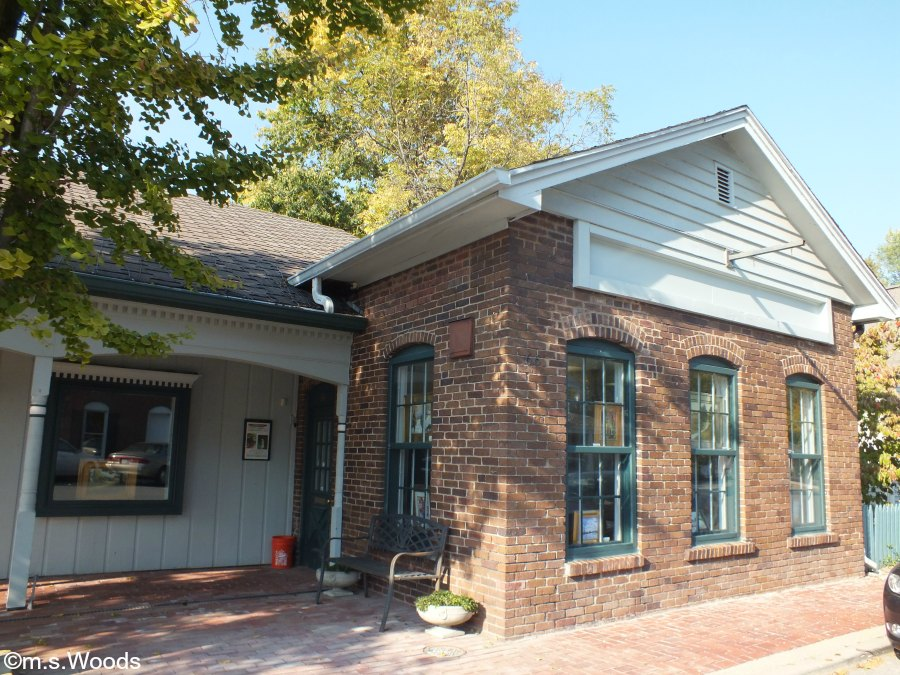Thoroughly describe everything you see in the image.

The image showcases "A King’s Art Studio and Gallery," located at 66 East Cedar Street in Zionsville, Indiana. The building features an elegant mix of traditional and contemporary architectural elements. With its warm brick exterior and charming green-trimmed windows, this venue is framed by lush trees, enhancing its picturesque appearance. A small bench sits invitingly at the side of the gallery, providing a perfect spot for visitors to relax and enjoy the surroundings. The gallery offers a rich selection of artworks, including various media such as watercolor, ink, and acrylic, along with handcrafted sterling silver jewelry, making it a cultural gem in the heart of Zionsville.